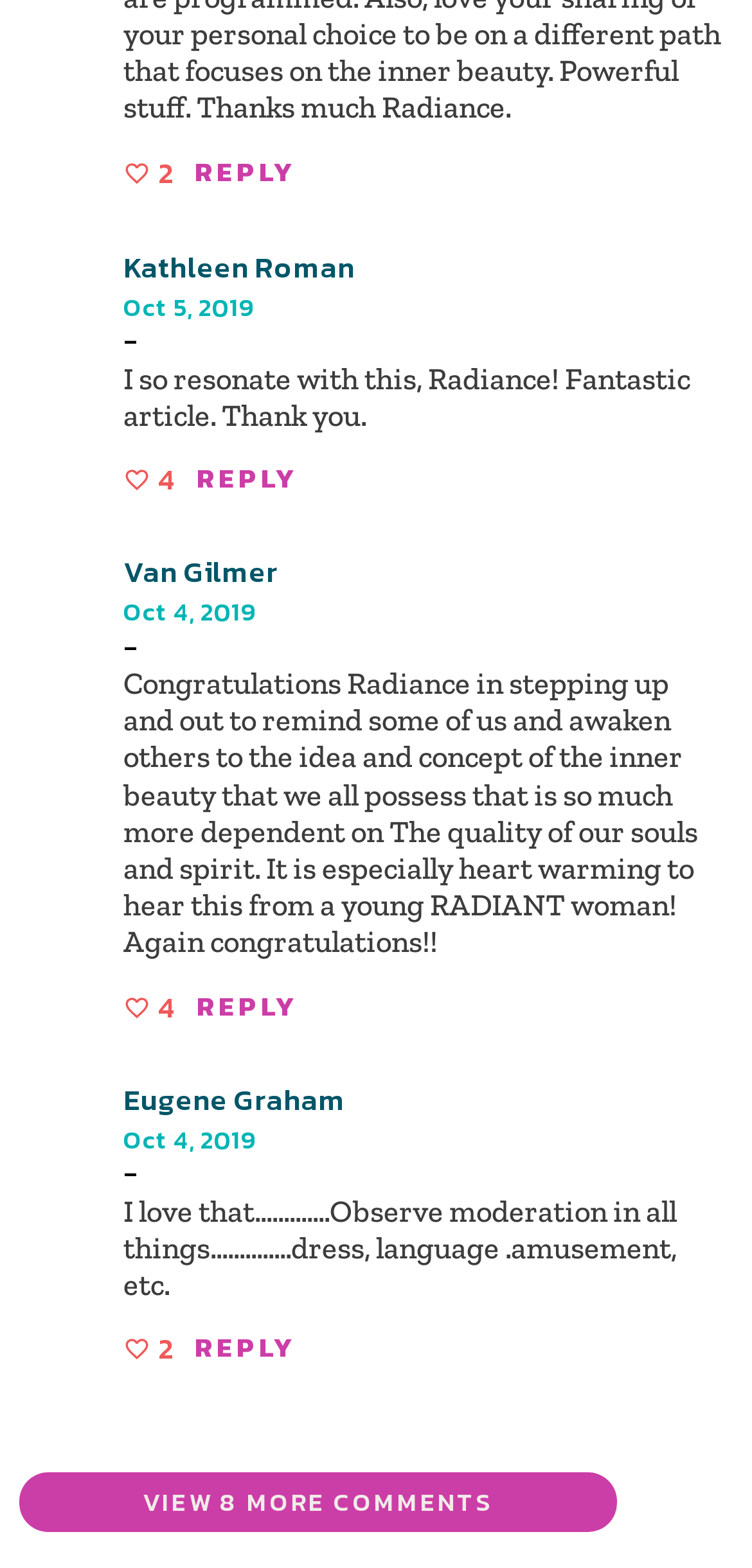Locate the bounding box coordinates of the clickable area needed to fulfill the instruction: "View Kathleen Roman's profile".

[0.164, 0.156, 0.472, 0.184]